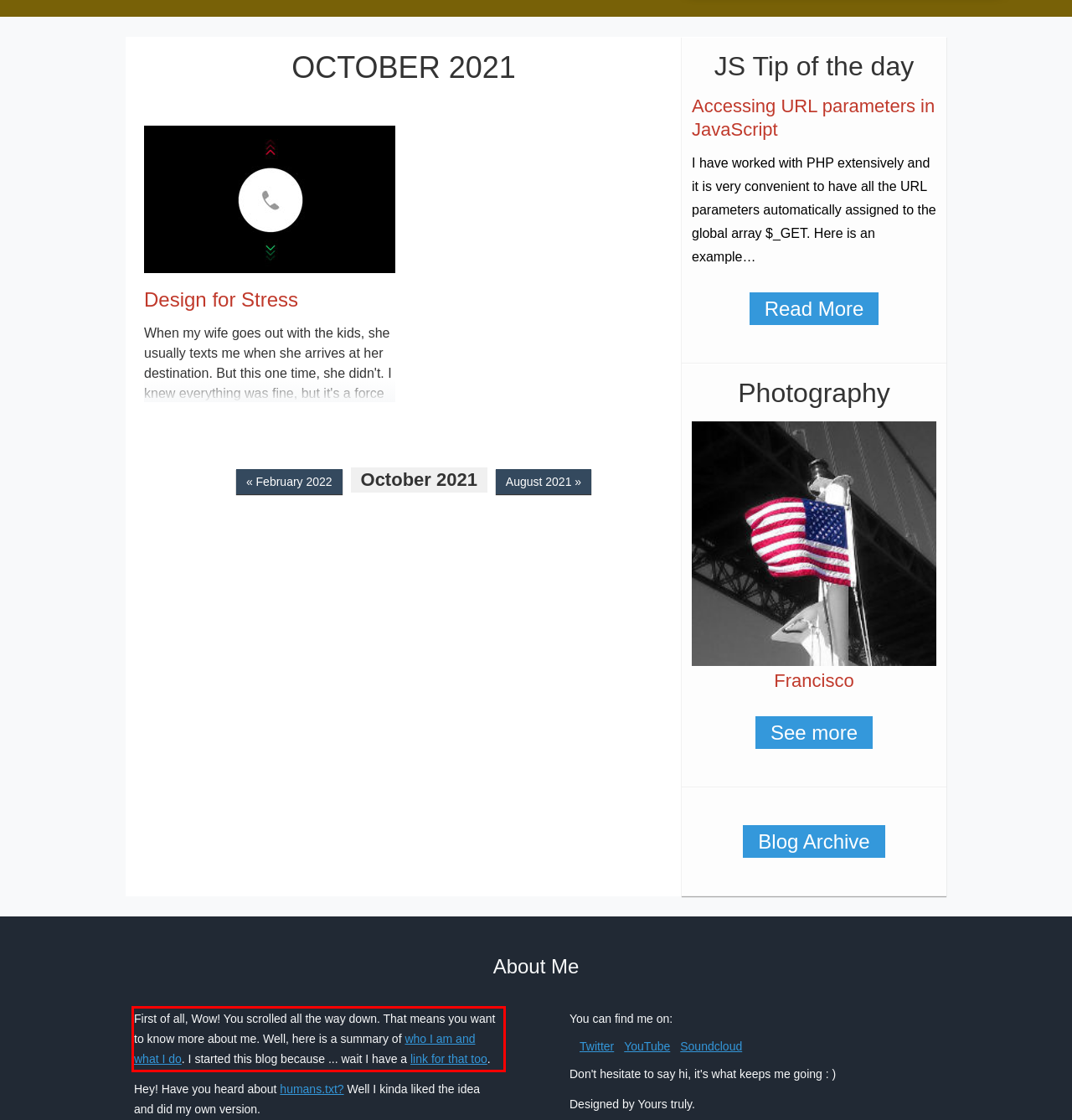Look at the provided screenshot of the webpage and perform OCR on the text within the red bounding box.

First of all, Wow! You scrolled all the way down. That means you want to know more about me. Well, here is a summary of who I am and what I do. I started this blog because ... wait I have a link for that too.